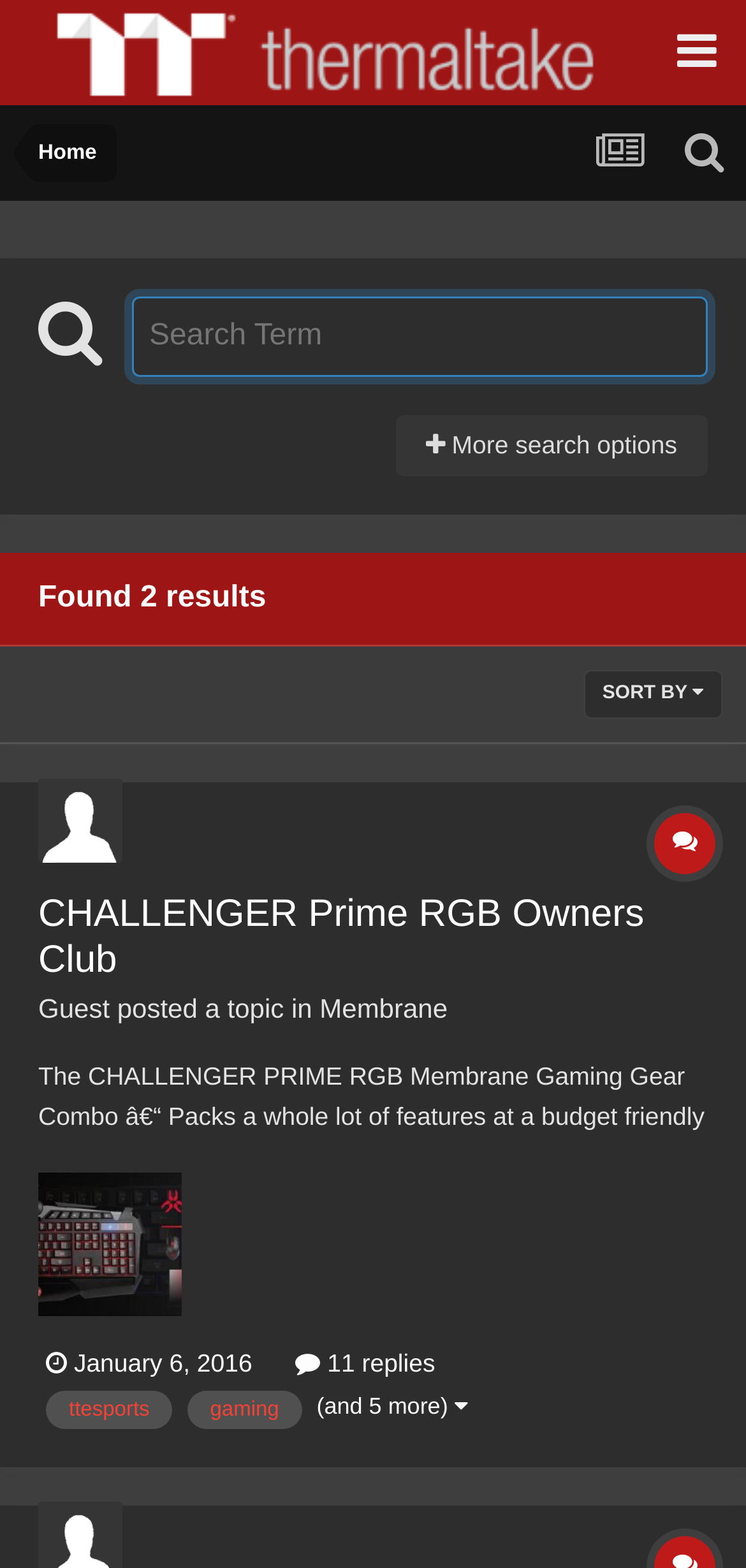Identify the bounding box coordinates of the section to be clicked to complete the task described by the following instruction: "follow on Facebook". The coordinates should be four float numbers between 0 and 1, formatted as [left, top, right, bottom].

None